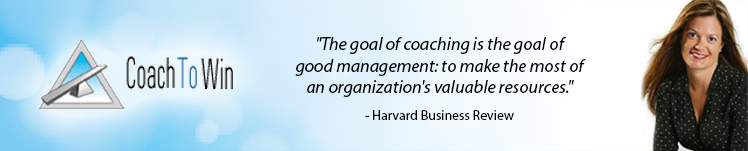Carefully observe the image and respond to the question with a detailed answer:
What publication is the quote from?

The quote on the banner is stated to be from the Harvard Business Review, which emphasizes the importance of coaching in effective management.